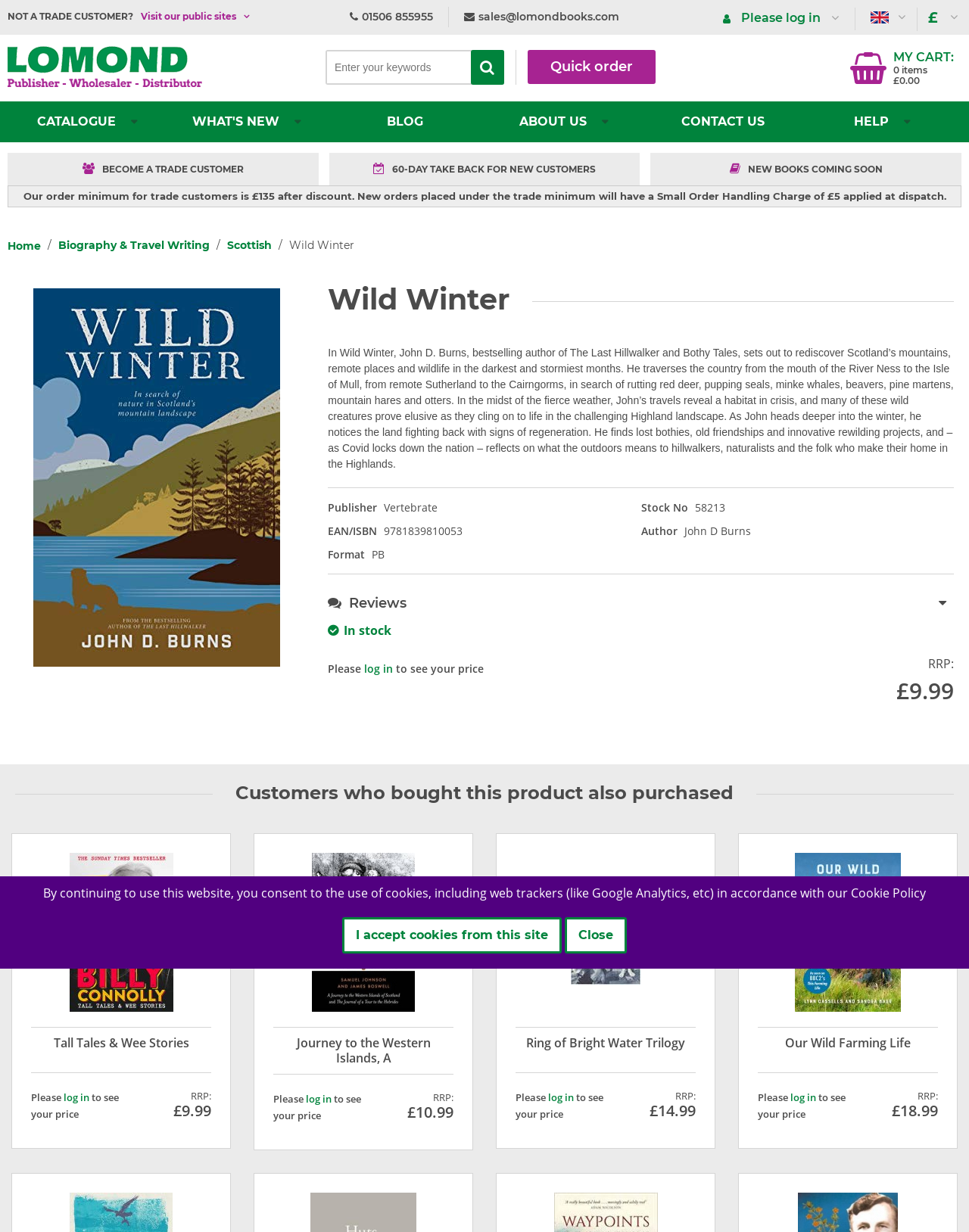Find the bounding box coordinates for the UI element that matches this description: "My Cart: 0 items £0.00".

[0.869, 0.037, 0.992, 0.073]